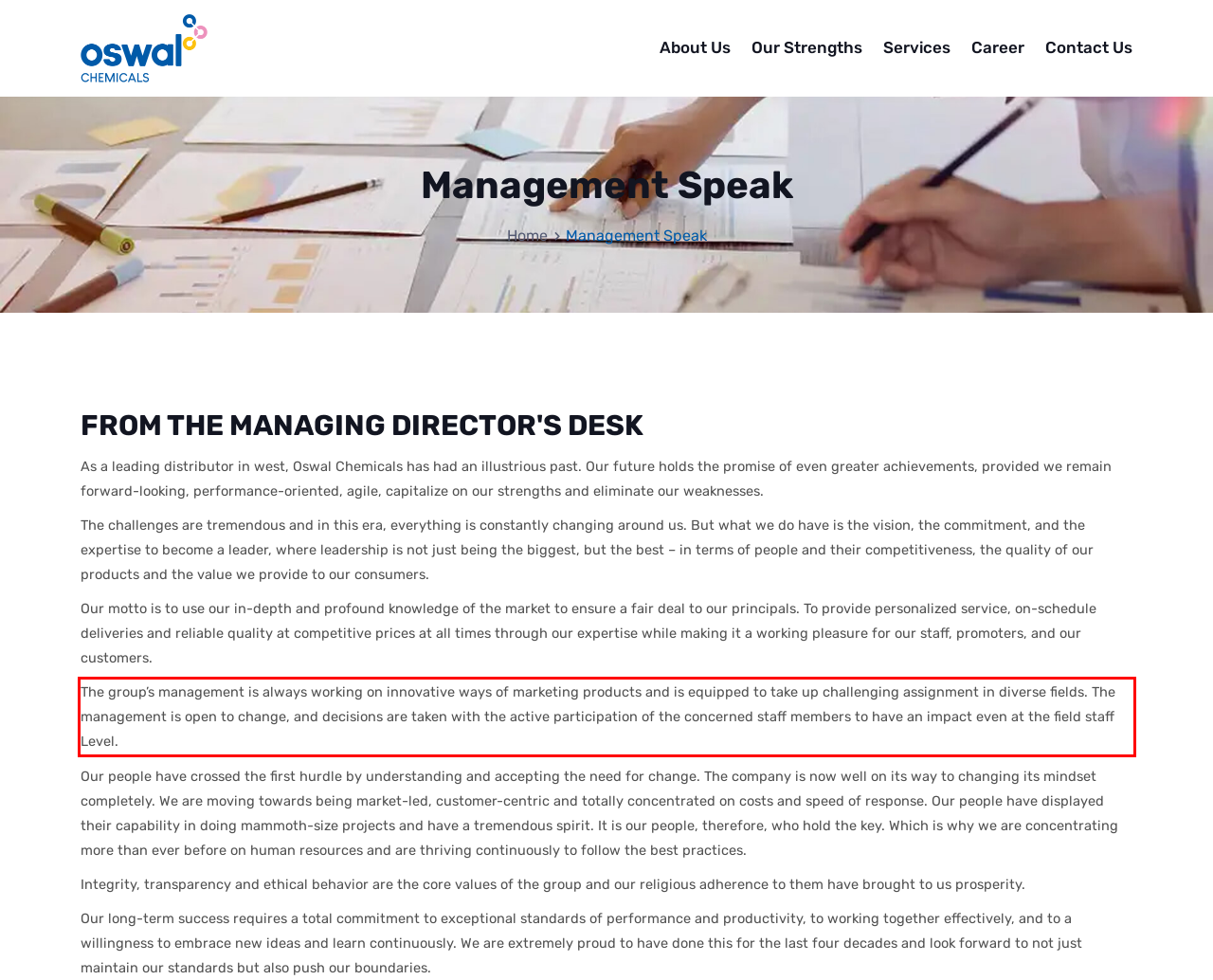Review the webpage screenshot provided, and perform OCR to extract the text from the red bounding box.

The group’s management is always working on innovative ways of marketing products and is equipped to take up challenging assignment in diverse fields. The management is open to change, and decisions are taken with the active participation of the concerned staff members to have an impact even at the field staff Level.